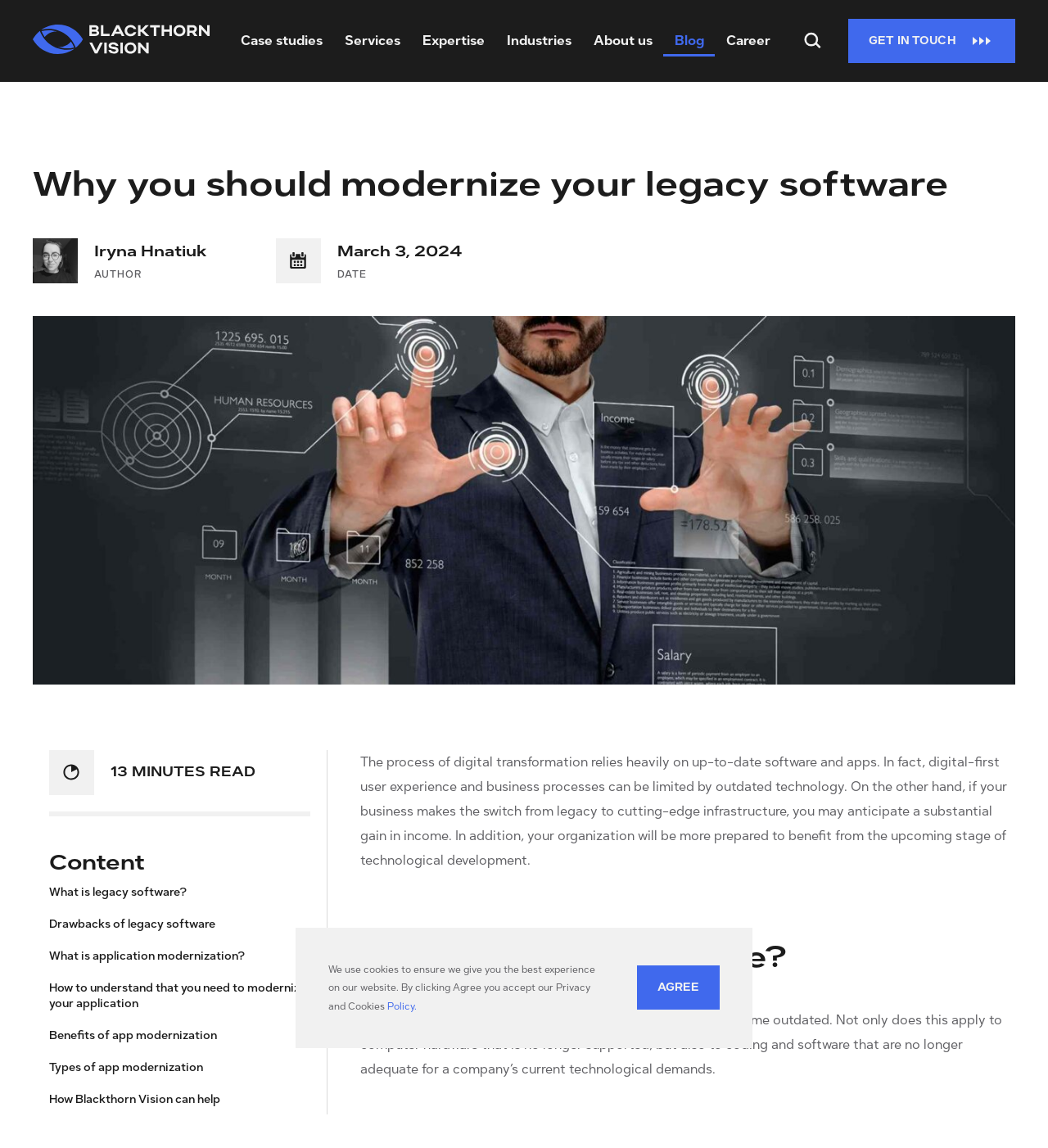Determine the bounding box coordinates of the region I should click to achieve the following instruction: "Click the 'Case studies' link". Ensure the bounding box coordinates are four float numbers between 0 and 1, i.e., [left, top, right, bottom].

[0.219, 0.029, 0.318, 0.042]